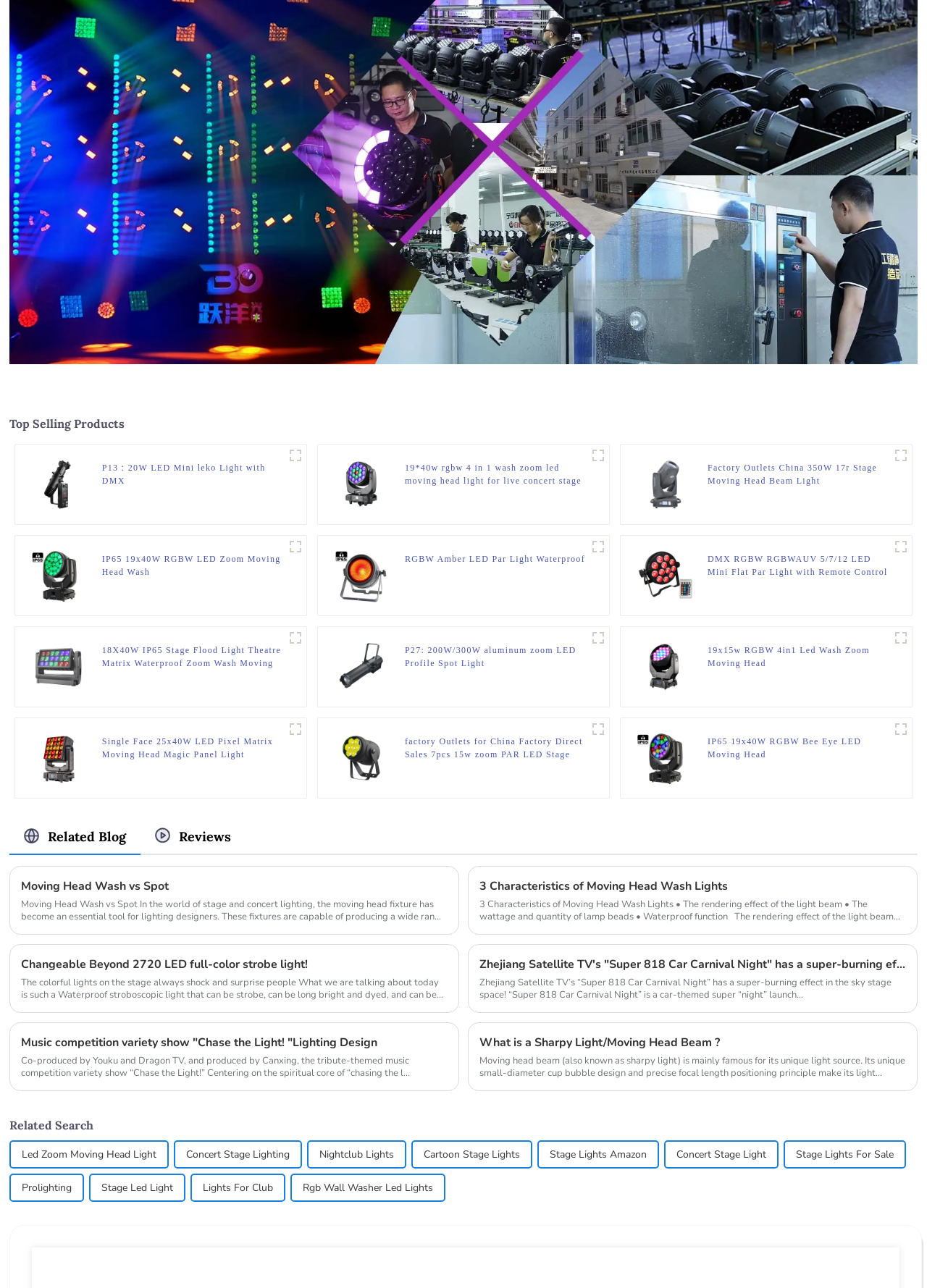Provide the bounding box coordinates for the area that should be clicked to complete the instruction: "View the 'P13：20W LED Mini leko Light with DMX' product".

[0.11, 0.358, 0.307, 0.378]